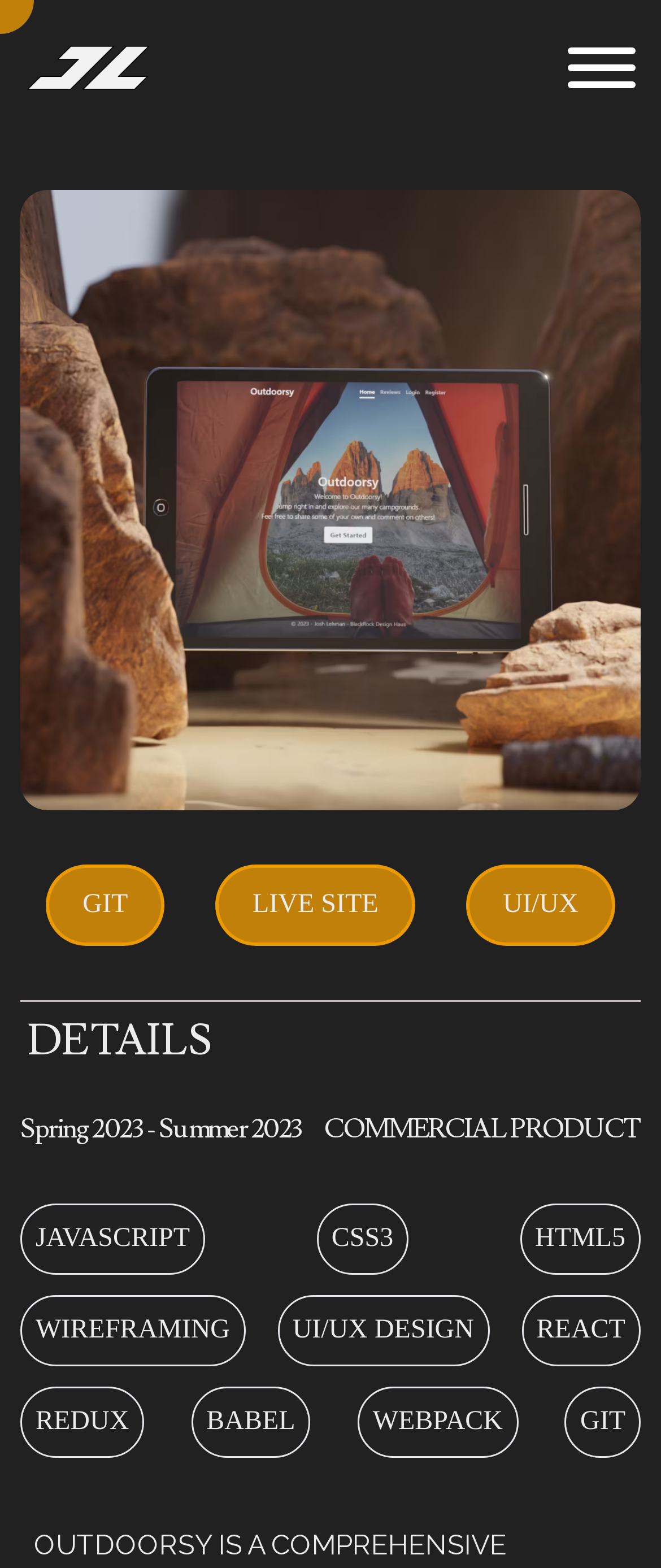What is the time period mentioned in the details section?
Answer the question with a thorough and detailed explanation.

I looked at the details section and found a heading element with the text 'Spring 2023 - Summer 2023', which indicates the time period.